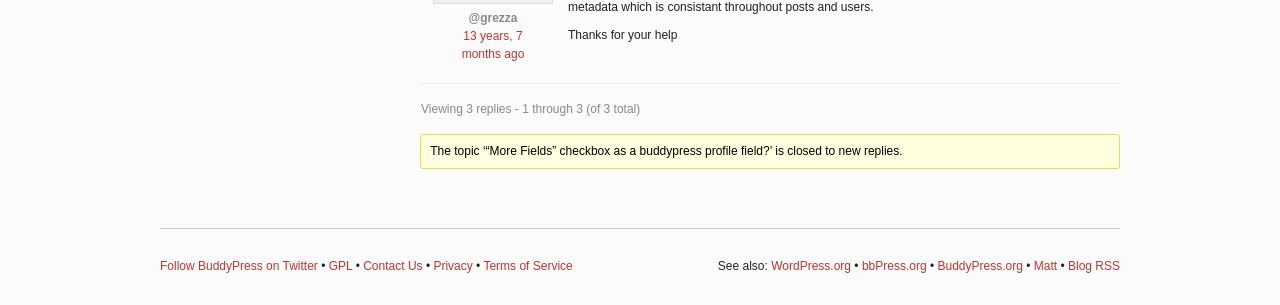What is the purpose of the 'See also:' section?
Please craft a detailed and exhaustive response to the question.

I found the purpose of the 'See also:' section by looking at the StaticText element with the text 'See also:' and the subsequent link elements which provide related links to WordPress.org, bbPress.org, and other websites.